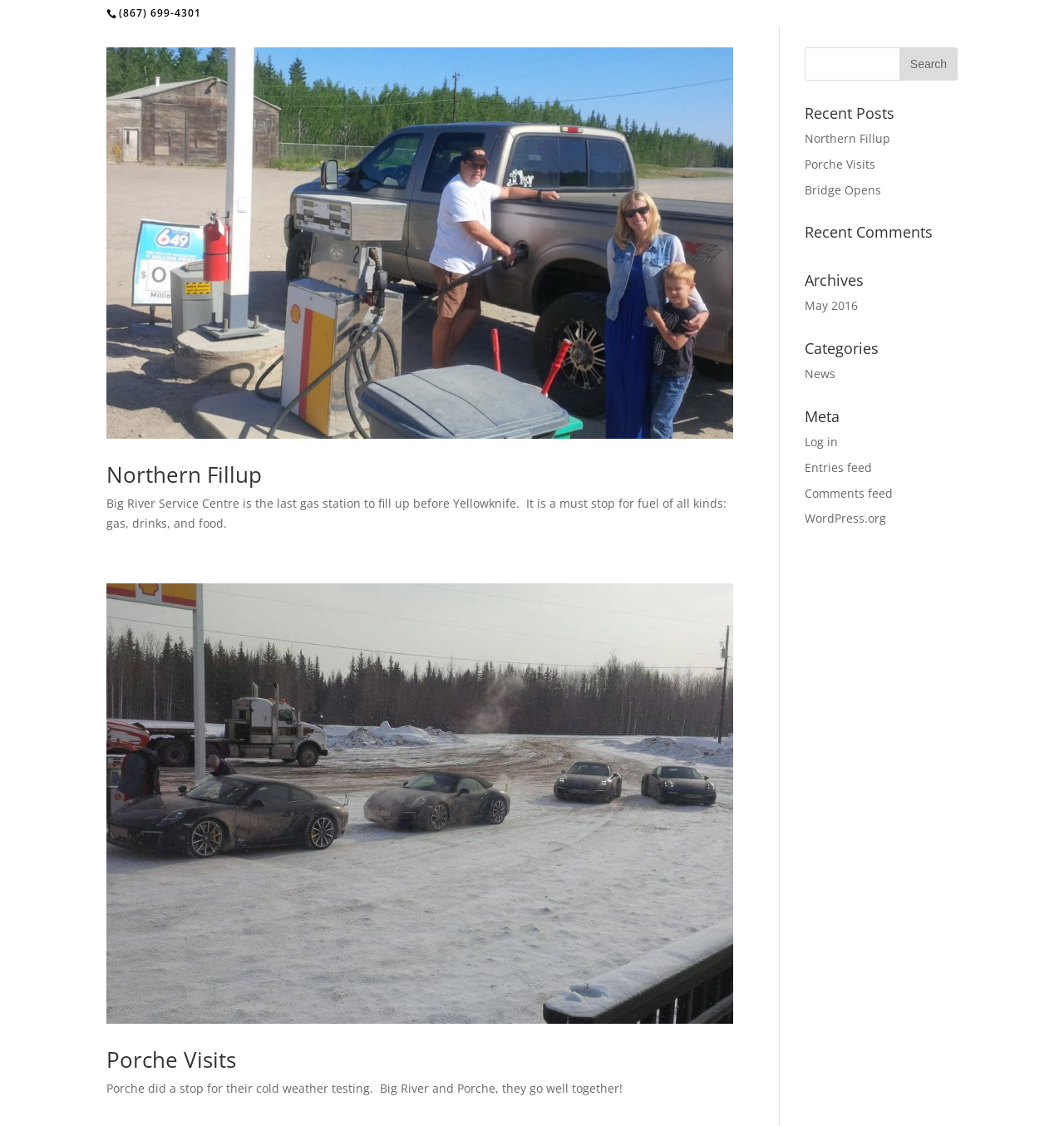Could you determine the bounding box coordinates of the clickable element to complete the instruction: "Read about Northern Fillup"? Provide the coordinates as four float numbers between 0 and 1, i.e., [left, top, right, bottom].

[0.1, 0.374, 0.689, 0.388]